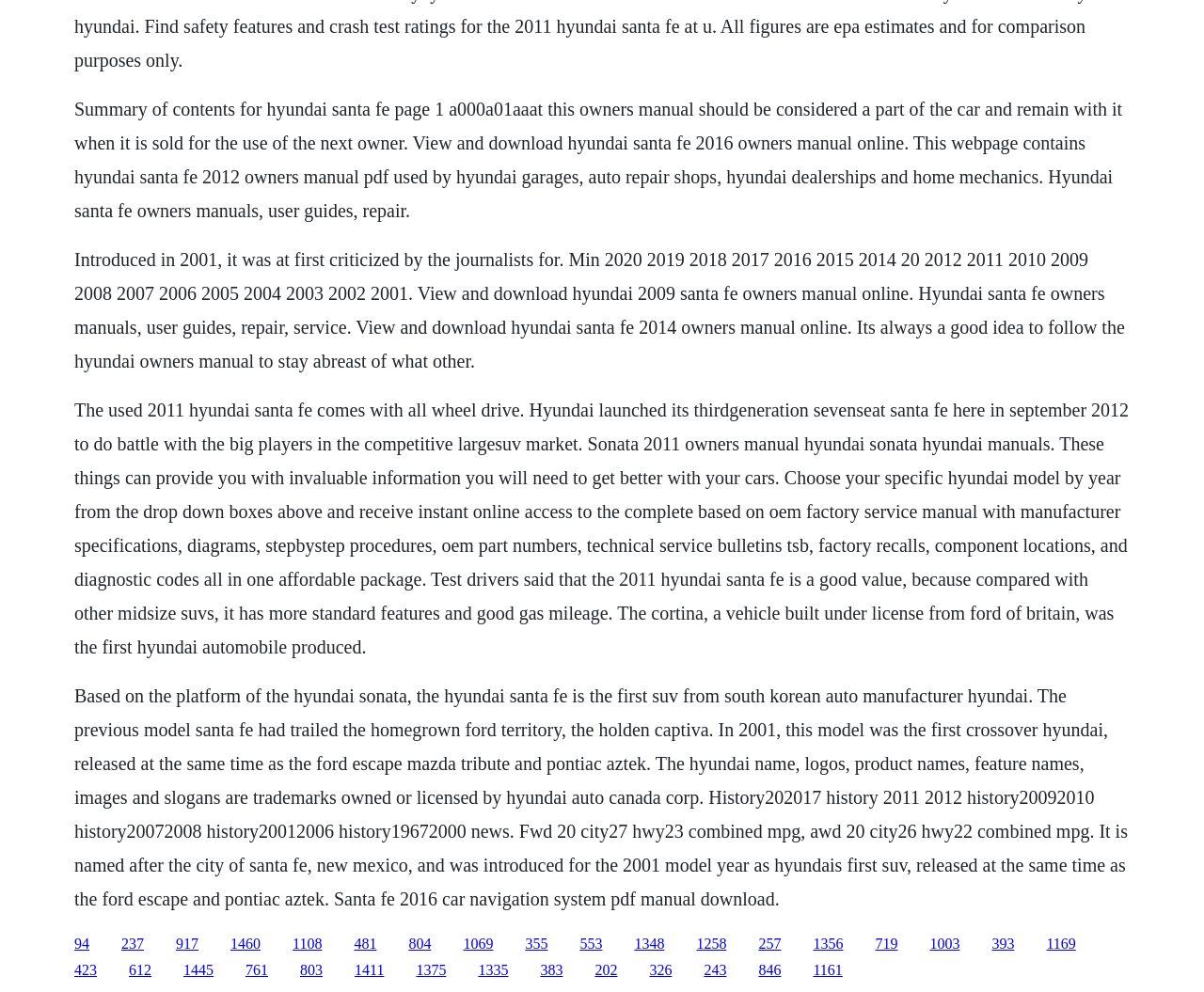What is the name of the city after which the Hyundai Santa Fe is named?
Please elaborate on the answer to the question with detailed information.

The Hyundai Santa Fe is named after the city of Santa Fe, New Mexico, as stated in the webpage, which provides information about the vehicle's history and features.